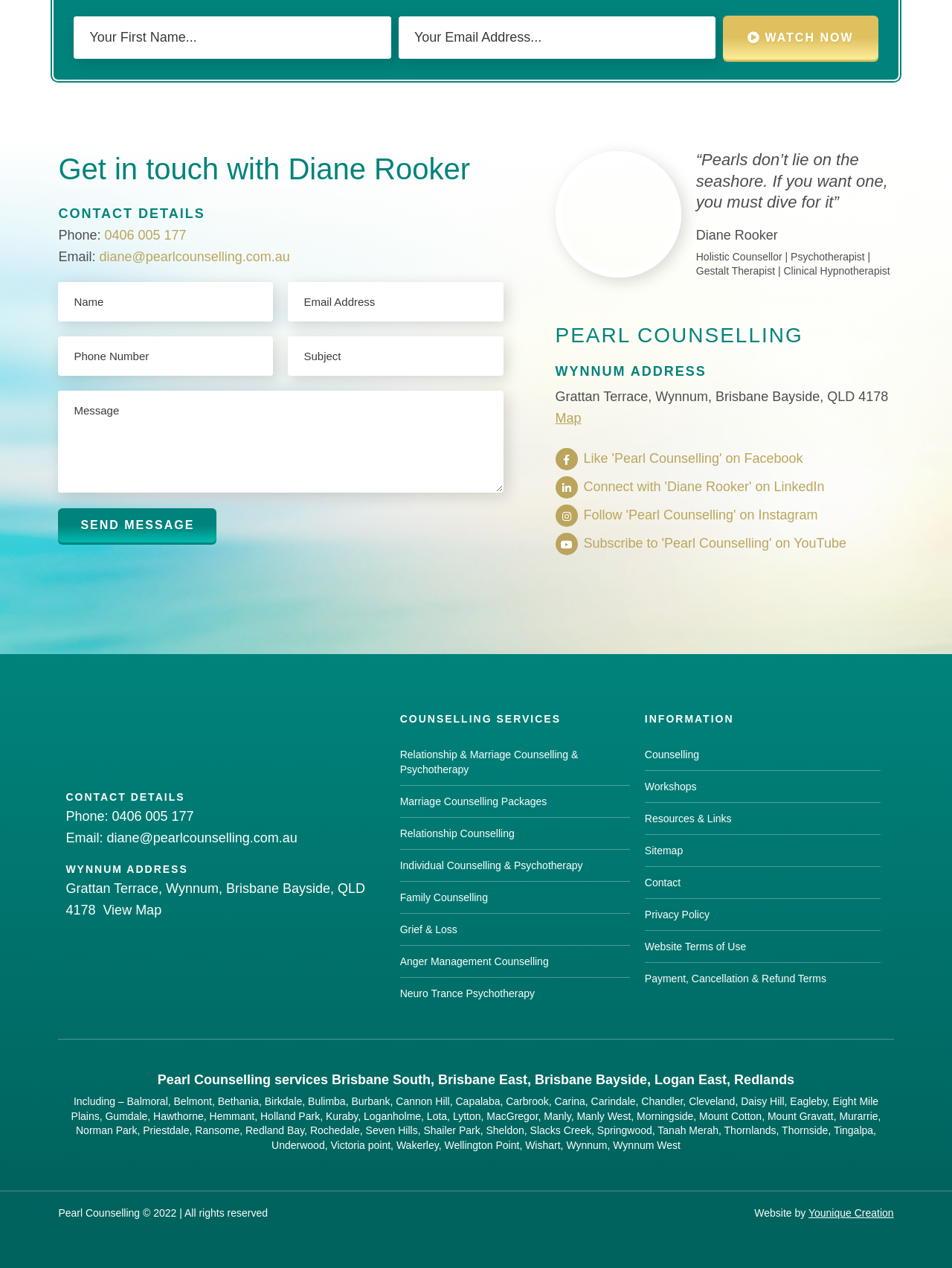Please identify the bounding box coordinates of the element I need to click to follow this instruction: "Like Pearl Counselling on Facebook".

[0.583, 0.353, 0.938, 0.371]